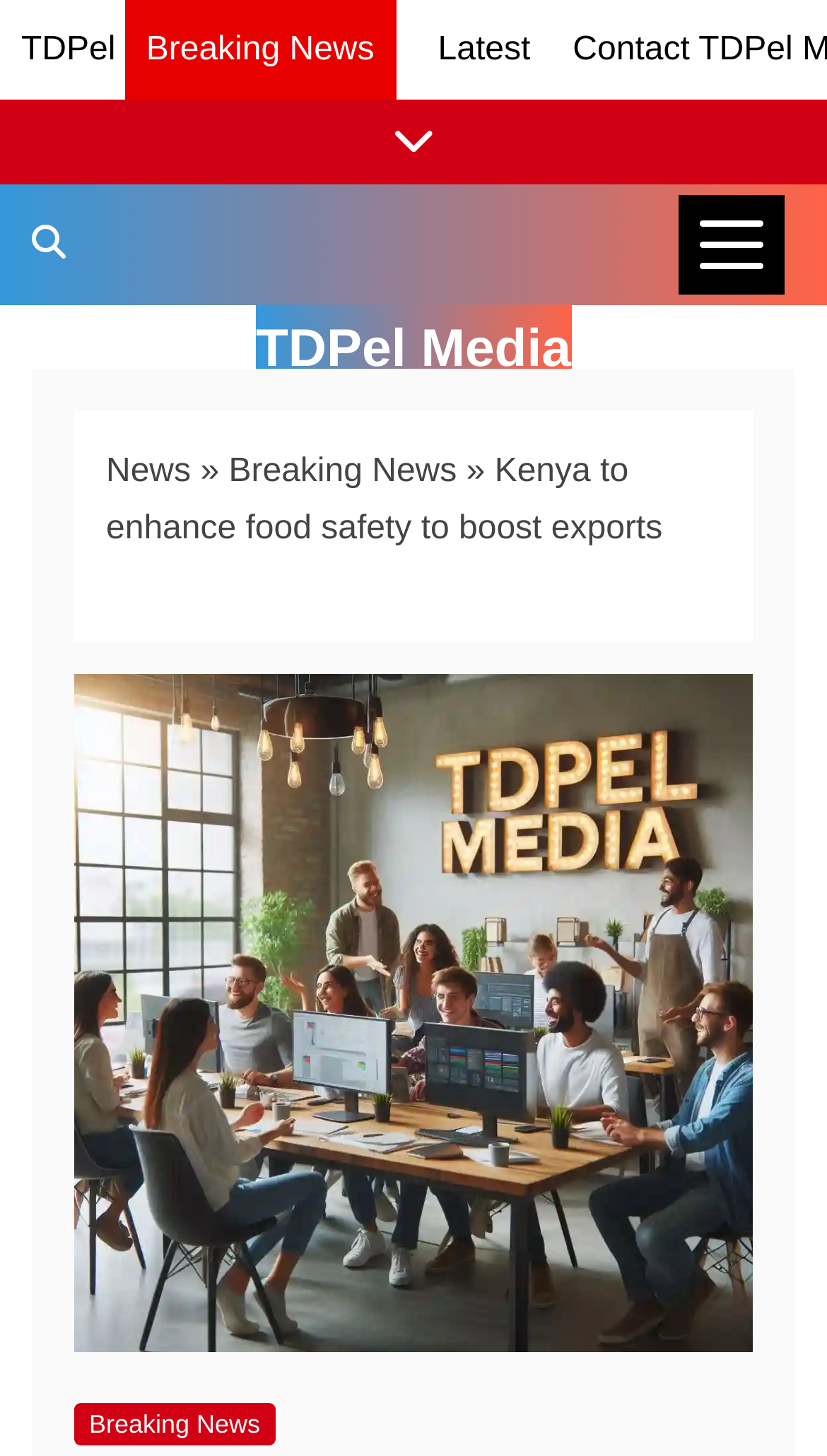What is the category of news?
Provide a fully detailed and comprehensive answer to the question.

I determined the answer by looking at the breadcrumbs navigation section, where it shows 'News » Breaking News' as the current category.